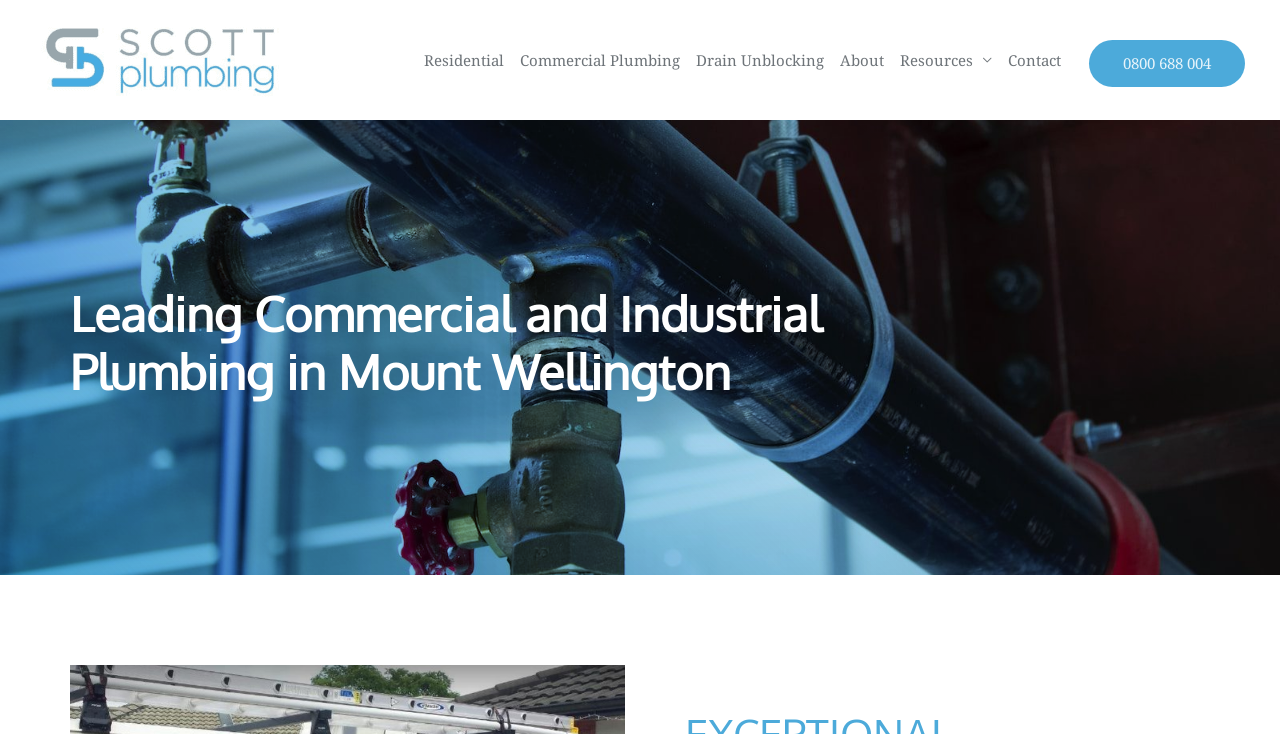Locate the bounding box coordinates of the clickable part needed for the task: "Learn about Wines for Christmas".

None